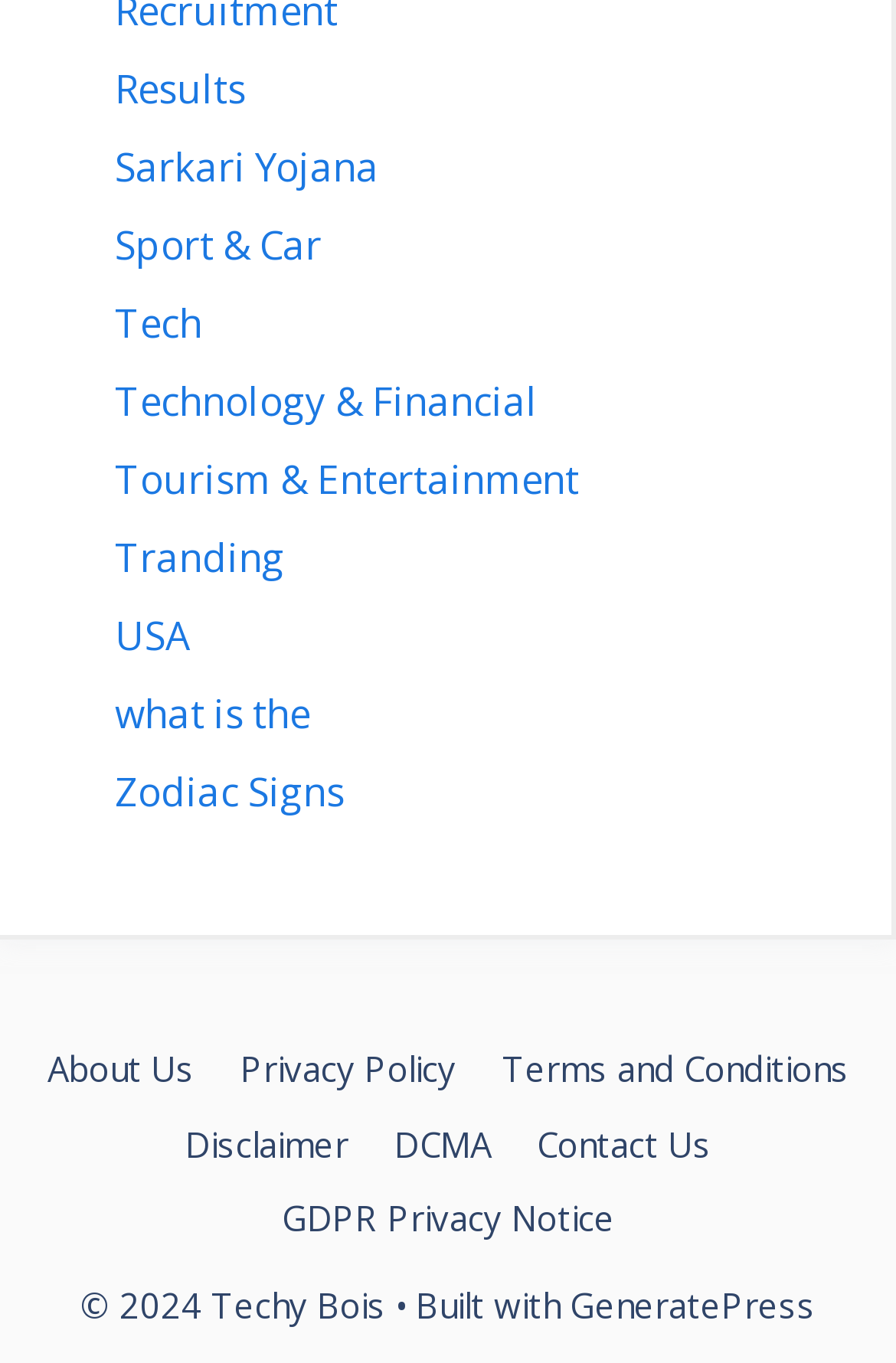Using the description: "Blog", determine the UI element's bounding box coordinates. Ensure the coordinates are in the format of four float numbers between 0 and 1, i.e., [left, top, right, bottom].

None